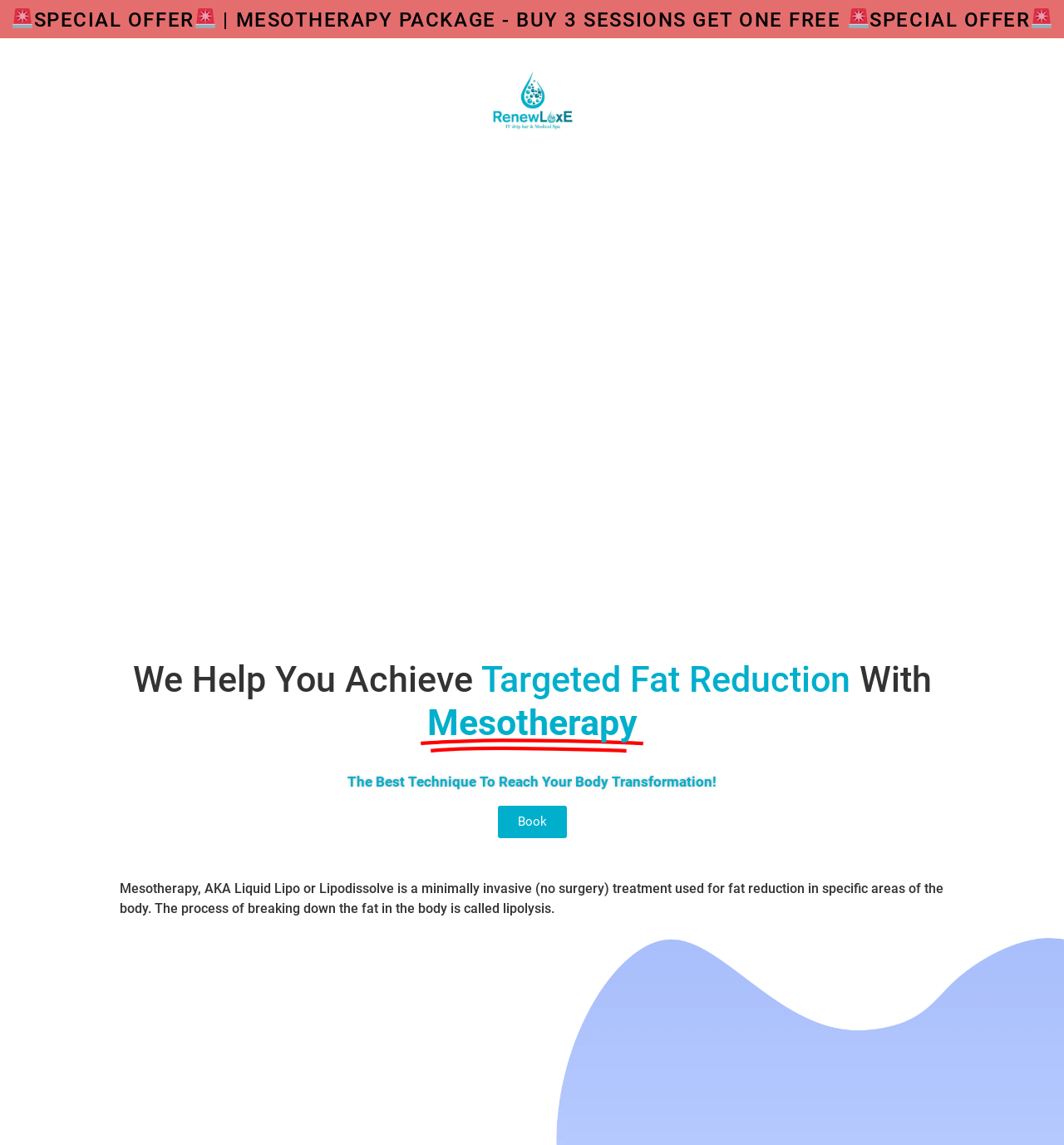How can I book a Mesotherapy session?
Carefully analyze the image and provide a detailed answer to the question.

The webpage provides a 'Book' button that allows users to book a Mesotherapy session. This button is located below the description of Mesotherapy and is a clear call-to-action for users who want to book a session.